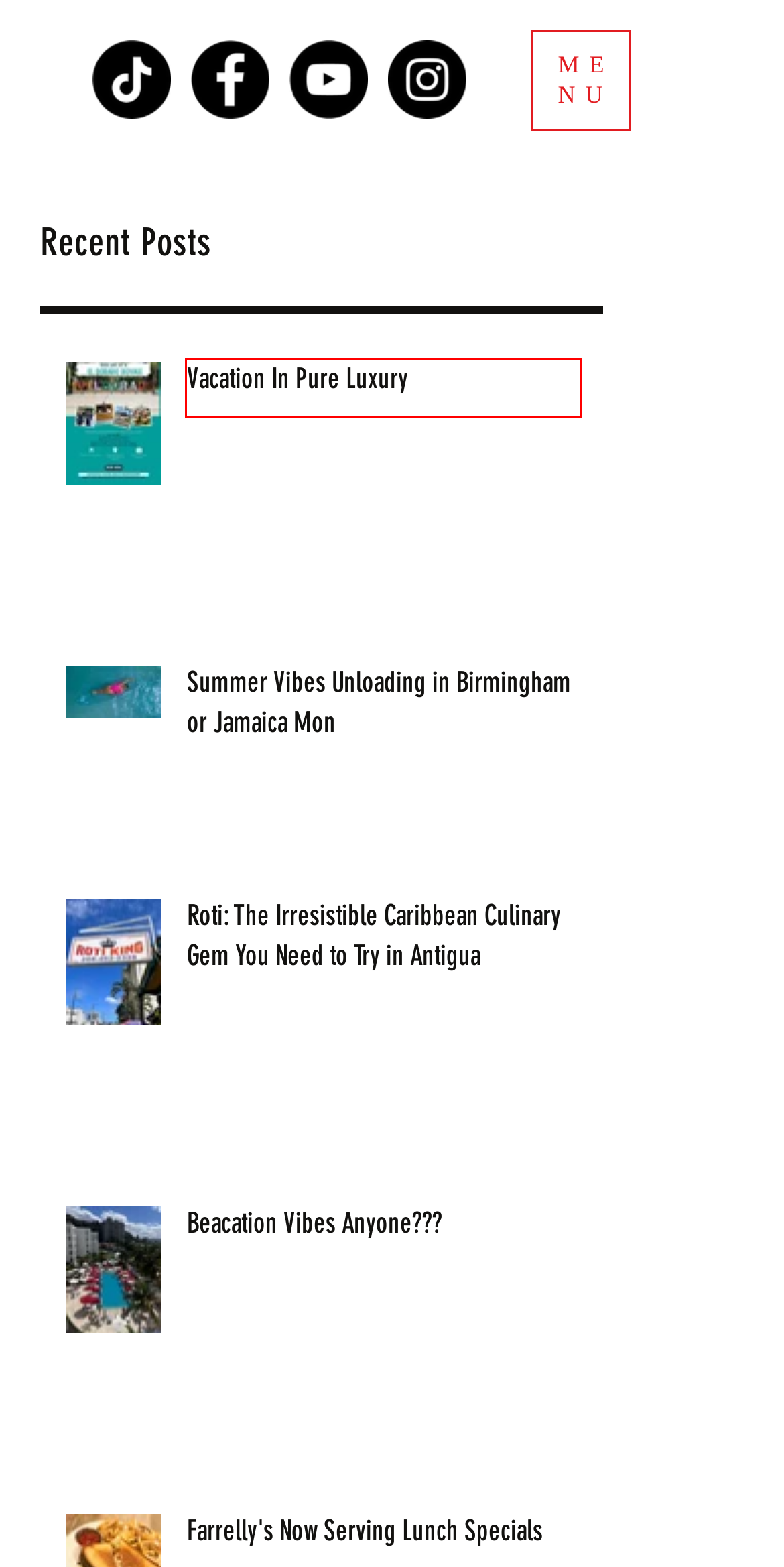Given a webpage screenshot featuring a red rectangle around a UI element, please determine the best description for the new webpage that appears after the element within the bounding box is clicked. The options are:
A. Football | Eat. Drink. Ride.
B. Beacation Vibes Anyone???
C. April - 2018
D. Unleash Summer Vibes with a Food Tour and Travel Jamaica
E. March - 2024
F. Birmingham District Brewing Company | Eat. Drink. Ride.
G. Indulge in Pure Luxury: Palafitos Overwater Bungalow Experience
H. What to eat in Antigua: Roti – A Must-Try Caribbean Delicacy

G